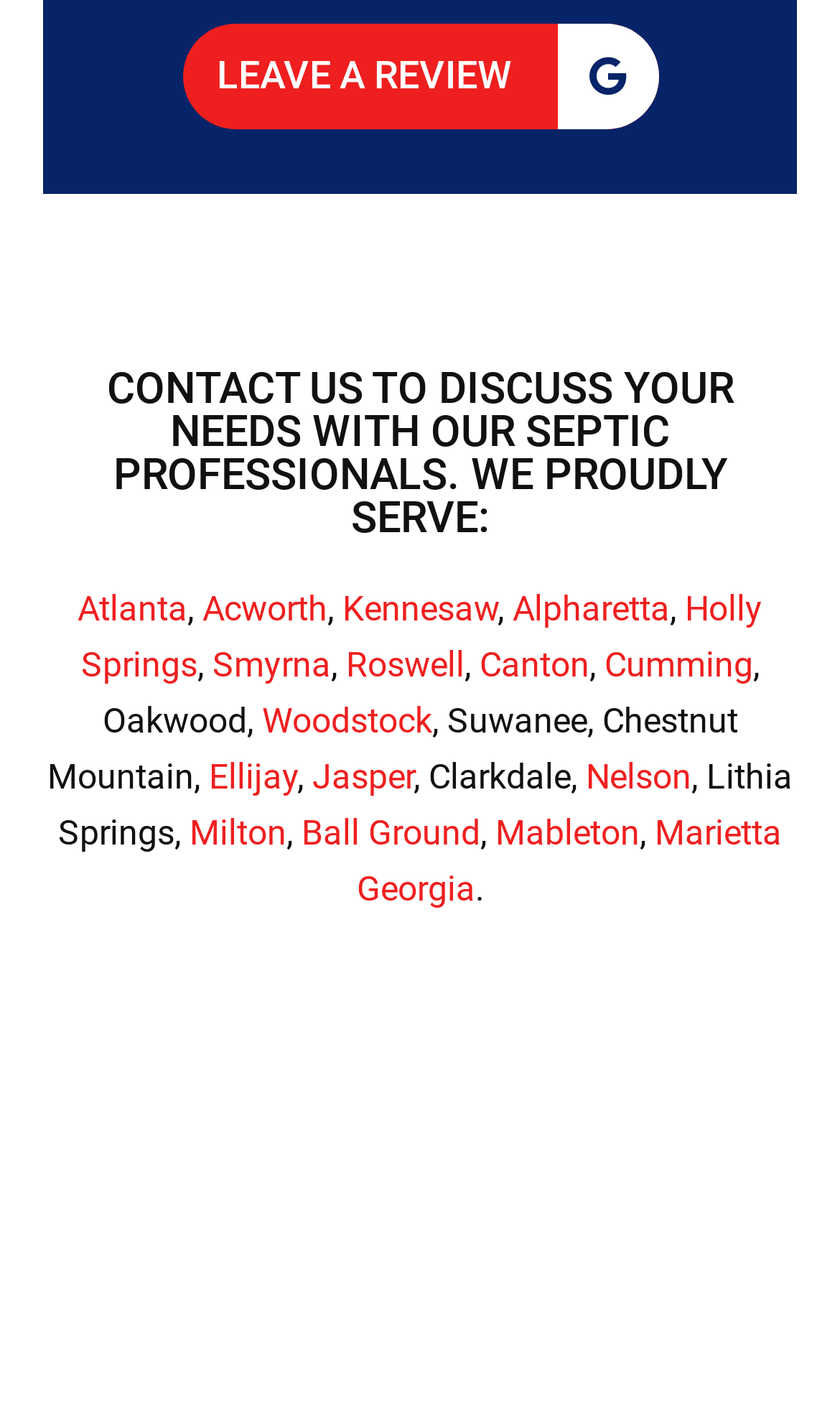Locate the bounding box coordinates of the element that needs to be clicked to carry out the instruction: "Click on 'LEAVE A REVIEW'". The coordinates should be given as four float numbers ranging from 0 to 1, i.e., [left, top, right, bottom].

[0.217, 0.016, 0.783, 0.09]